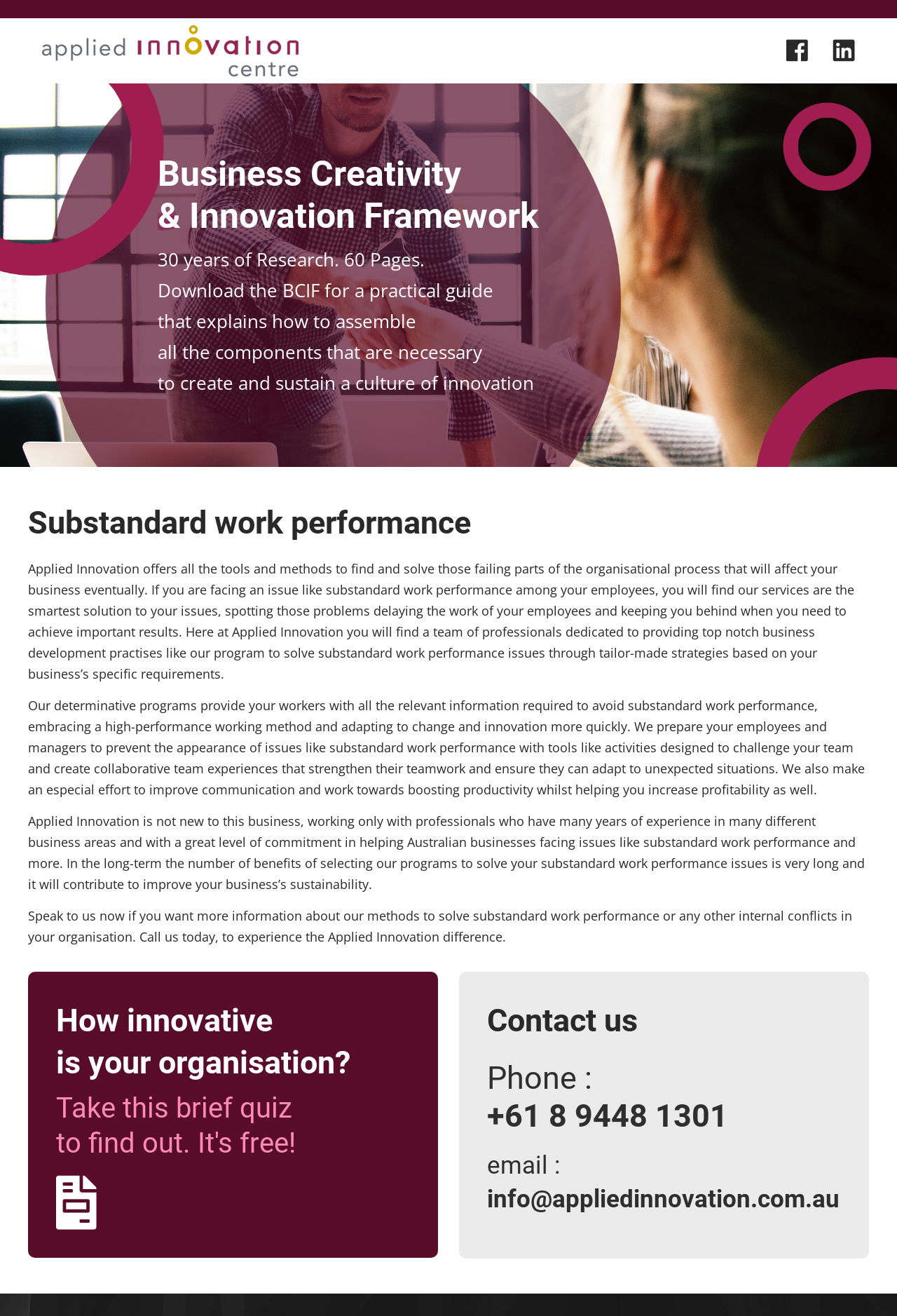Using the provided element description, identify the bounding box coordinates as (top-left x, top-left y, bottom-right x, bottom-right y). Ensure all values are between 0 and 1. Description: alt="Facebook"

[0.849, 0.038, 0.901, 0.05]